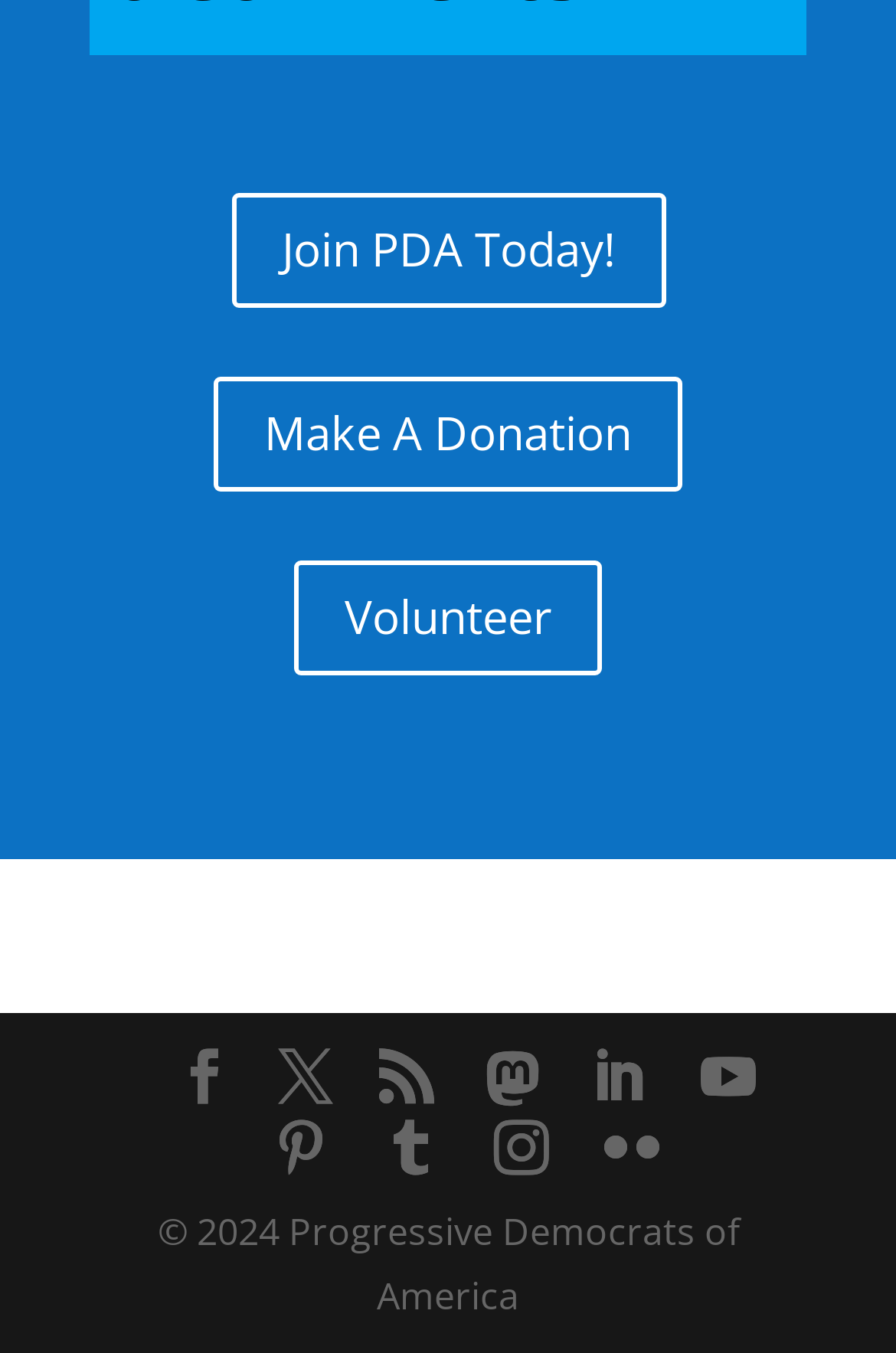Please provide a comprehensive answer to the question below using the information from the image: What is the text of the copyright statement?

I looked at the StaticText element with the bounding box coordinates [0.176, 0.892, 0.824, 0.975] and found the text '© 2024 Progressive Democrats of America', which is the copyright statement.